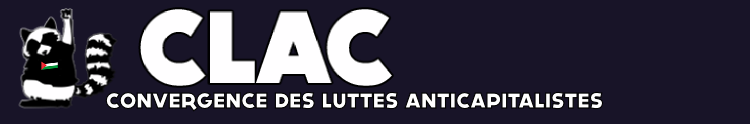Provide a brief response to the question below using a single word or phrase: 
What is the font style of the acronym 'CLAC'?

Bold, stylized